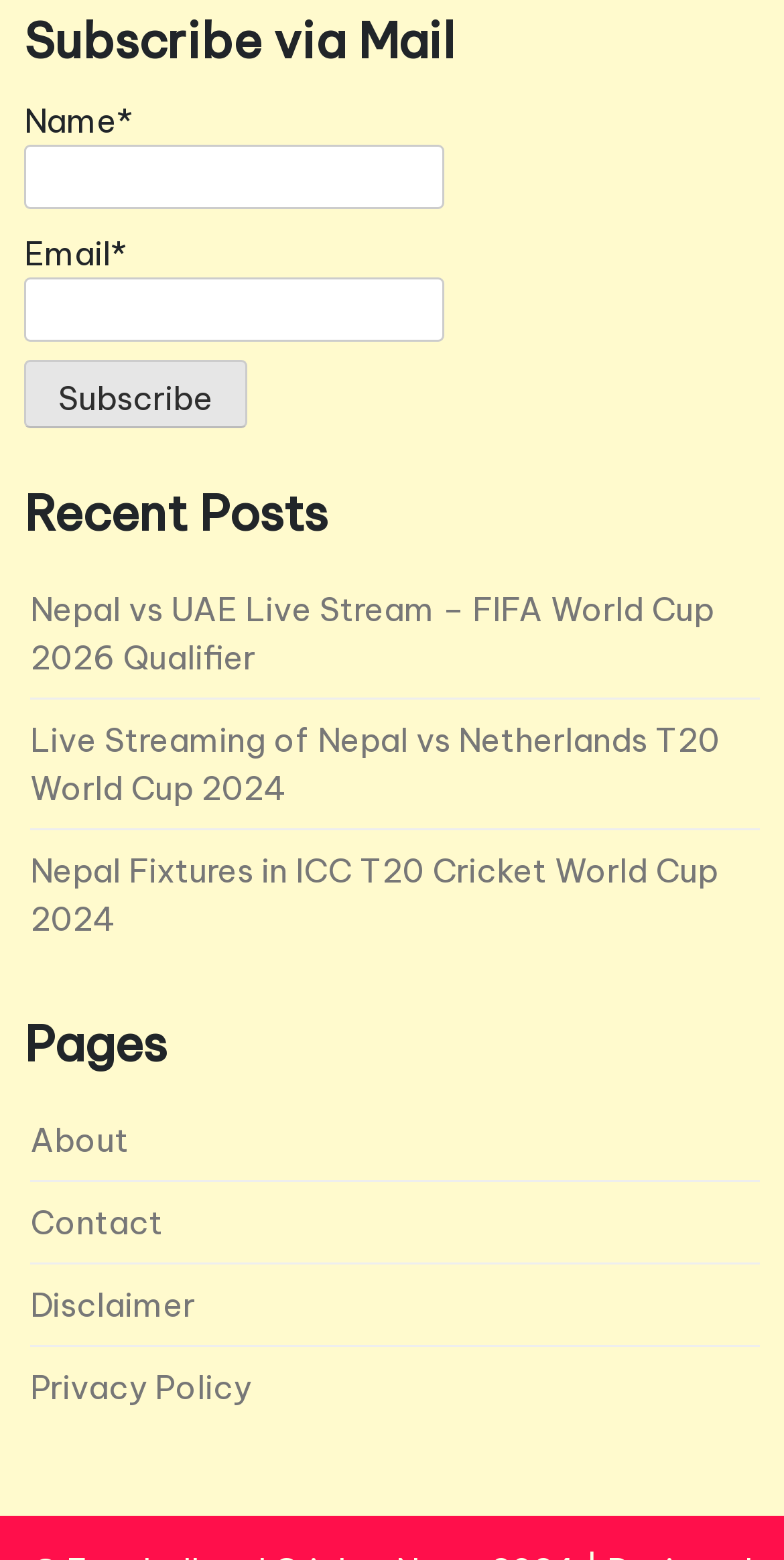Determine the bounding box coordinates of the clickable element necessary to fulfill the instruction: "Read movie review of Clive Owen". Provide the coordinates as four float numbers within the 0 to 1 range, i.e., [left, top, right, bottom].

None